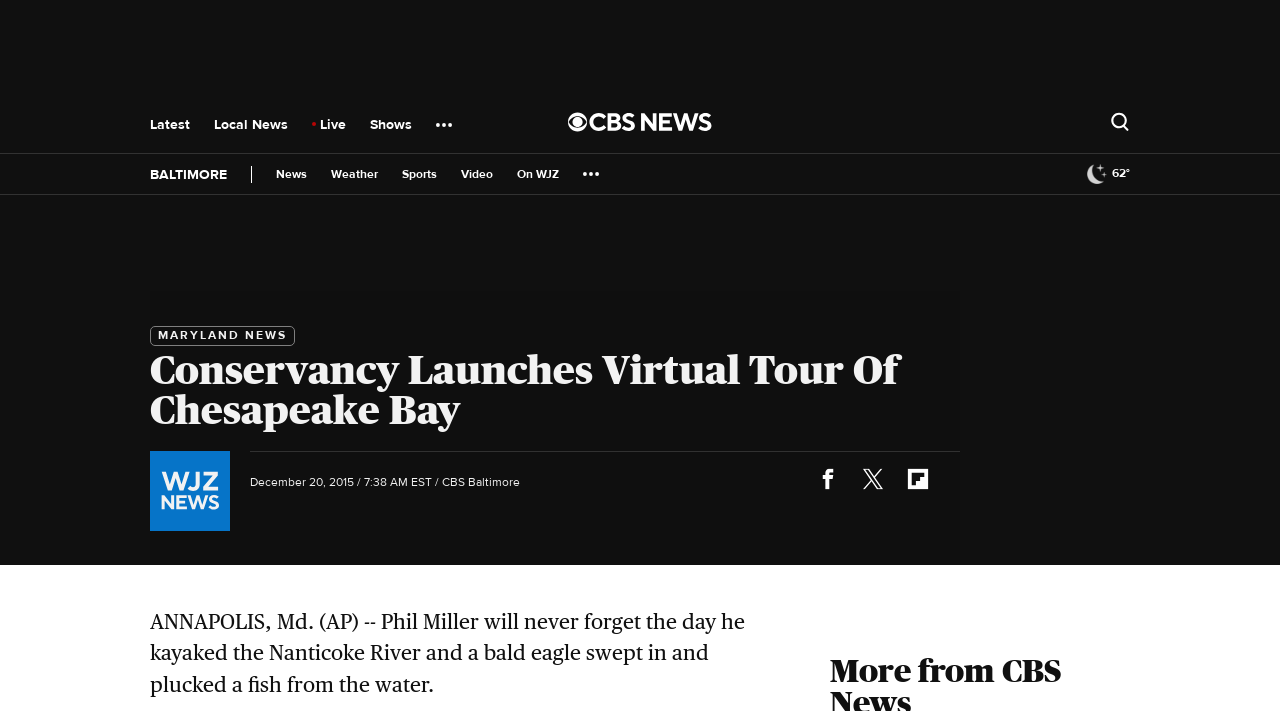Answer the following inquiry with a single word or phrase:
What is the name of the river mentioned in the article?

Nanticoke River